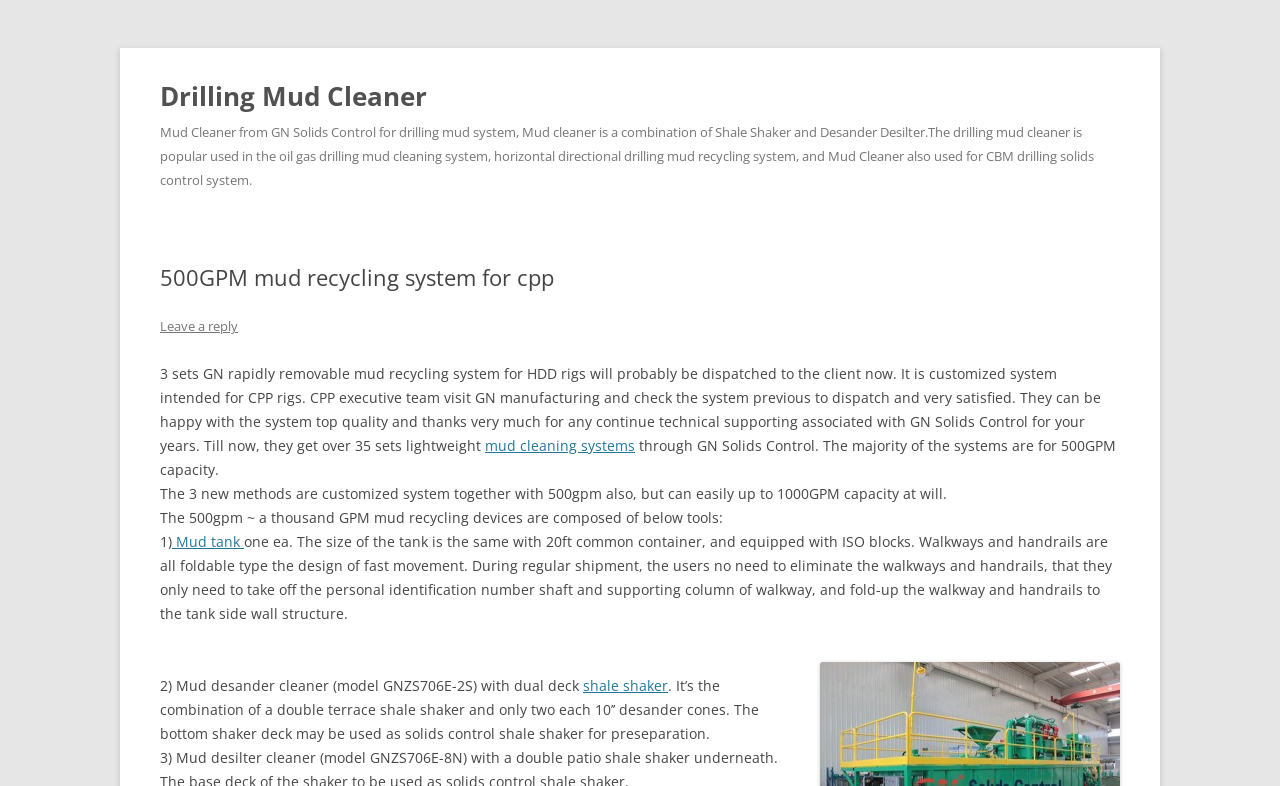Provide an in-depth caption for the elements present on the webpage.

The webpage is about a 500GPM mud recycling system for CPP (Coal Preparation Plant) and drilling mud cleaner. At the top, there is a heading "Drilling Mud Cleaner" with a link to the same title. Below it, there is a longer heading that describes the mud cleaner as a combination of shale shaker and desander desilter, used in oil gas drilling mud cleaning systems, horizontal directional drilling mud recycling systems, and CBM drilling solids control systems.

On the left side, there is a link "Skip to content" that leads to the main content section. In this section, there is a header with the title "500GPM mud recycling system for cpp". Below it, there is a link "Leave a reply" and a block of text that describes a customer's experience with GN Solids Control's mud recycling system. The customer has purchased 3 sets of the system and is satisfied with the quality and technical support.

Further down, there are links to "mud cleaning systems" and a description of the systems provided by GN Solids Control, which are mostly 500GPM capacity but can be upgraded to 1000GPM. The webpage then lists the components of the 500GPM to 1000GPM mud recycling devices, including a mud tank, mud desander cleaner, and shale shaker. Each component is described in detail, with information about its features and functionality.